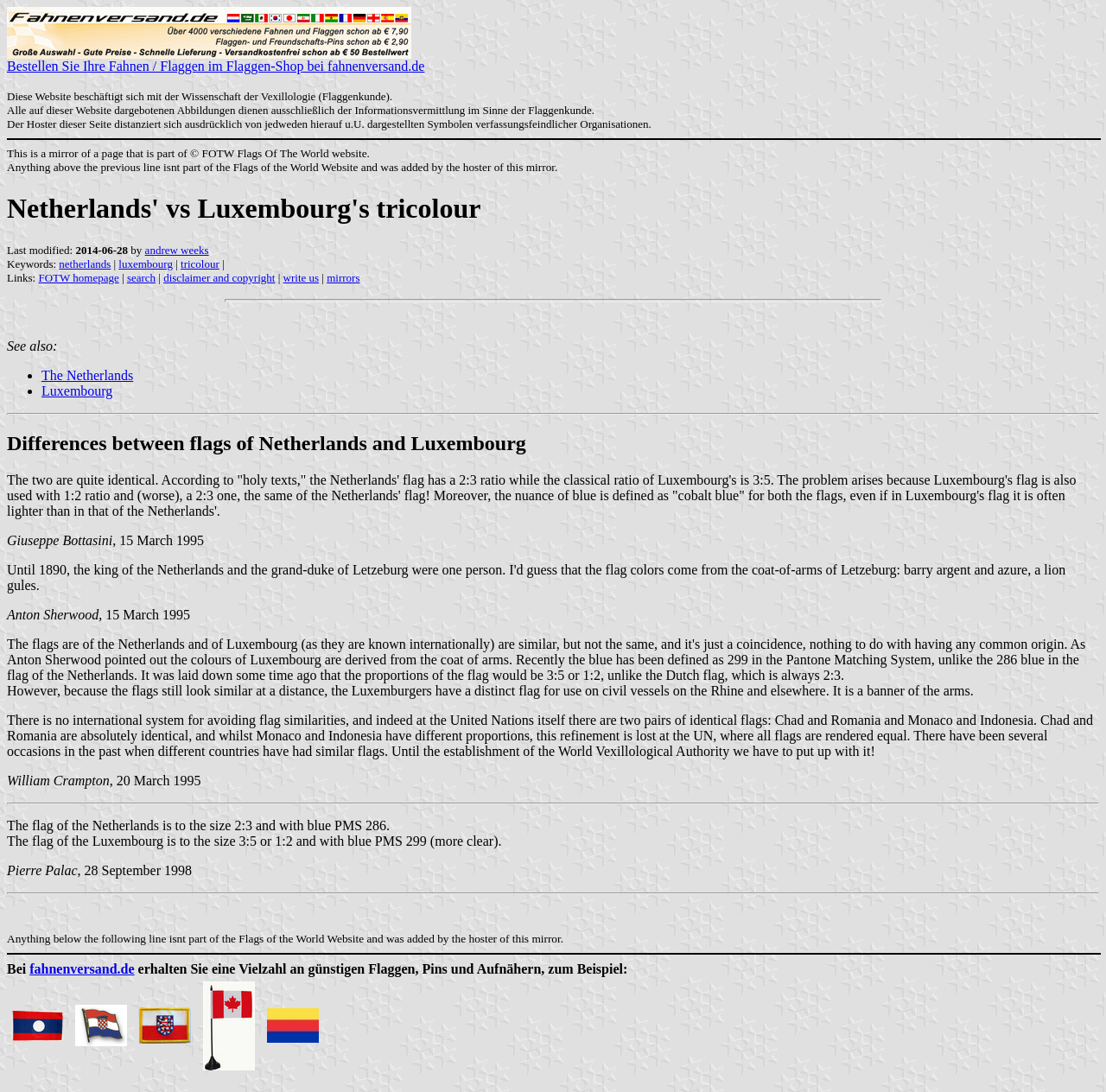Please mark the clickable region by giving the bounding box coordinates needed to complete this instruction: "Check the disclaimer and copyright".

[0.148, 0.248, 0.249, 0.26]